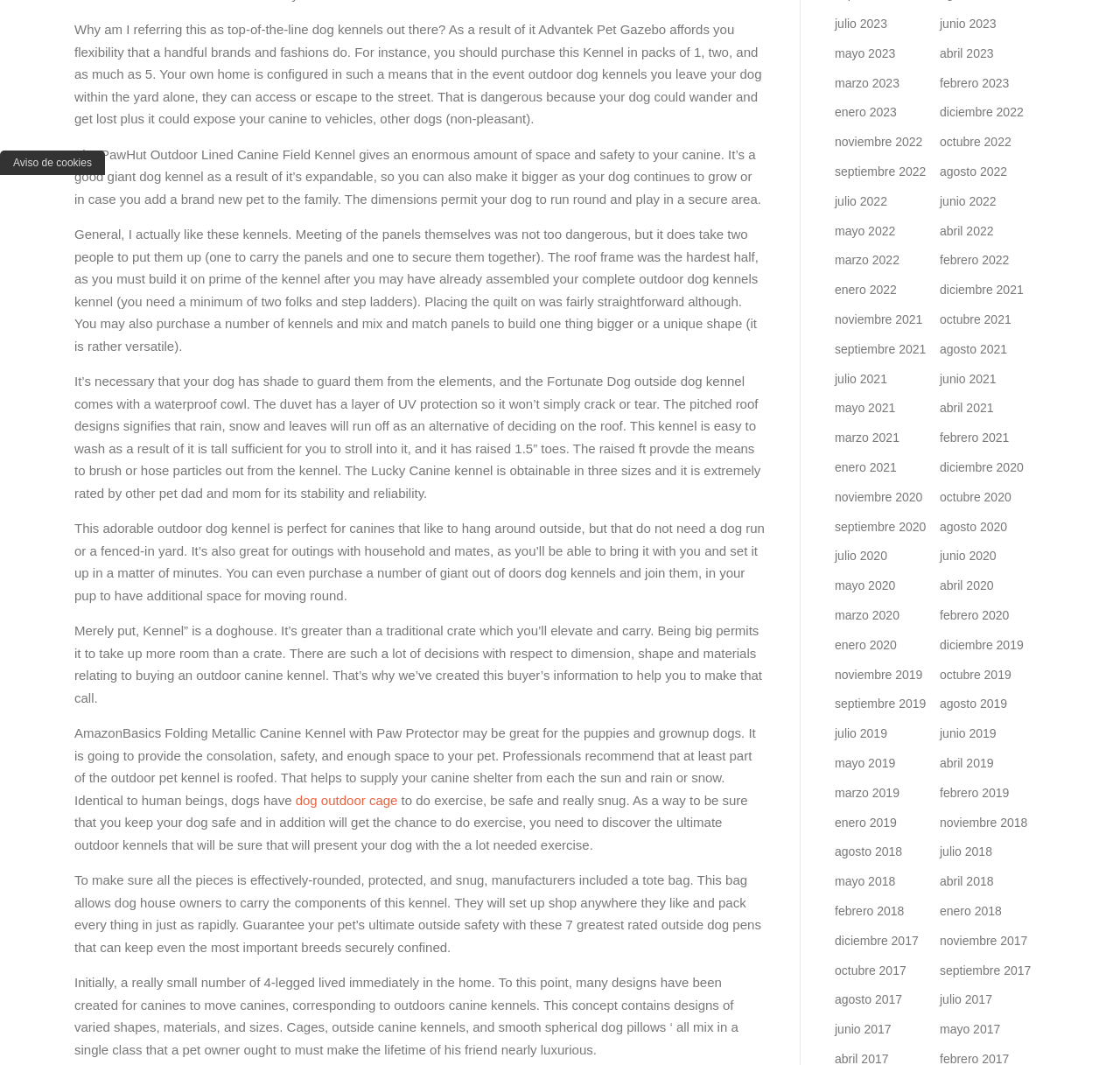Can you specify the bounding box coordinates of the area that needs to be clicked to fulfill the following instruction: "check 'mayo 2023'"?

[0.745, 0.043, 0.799, 0.057]